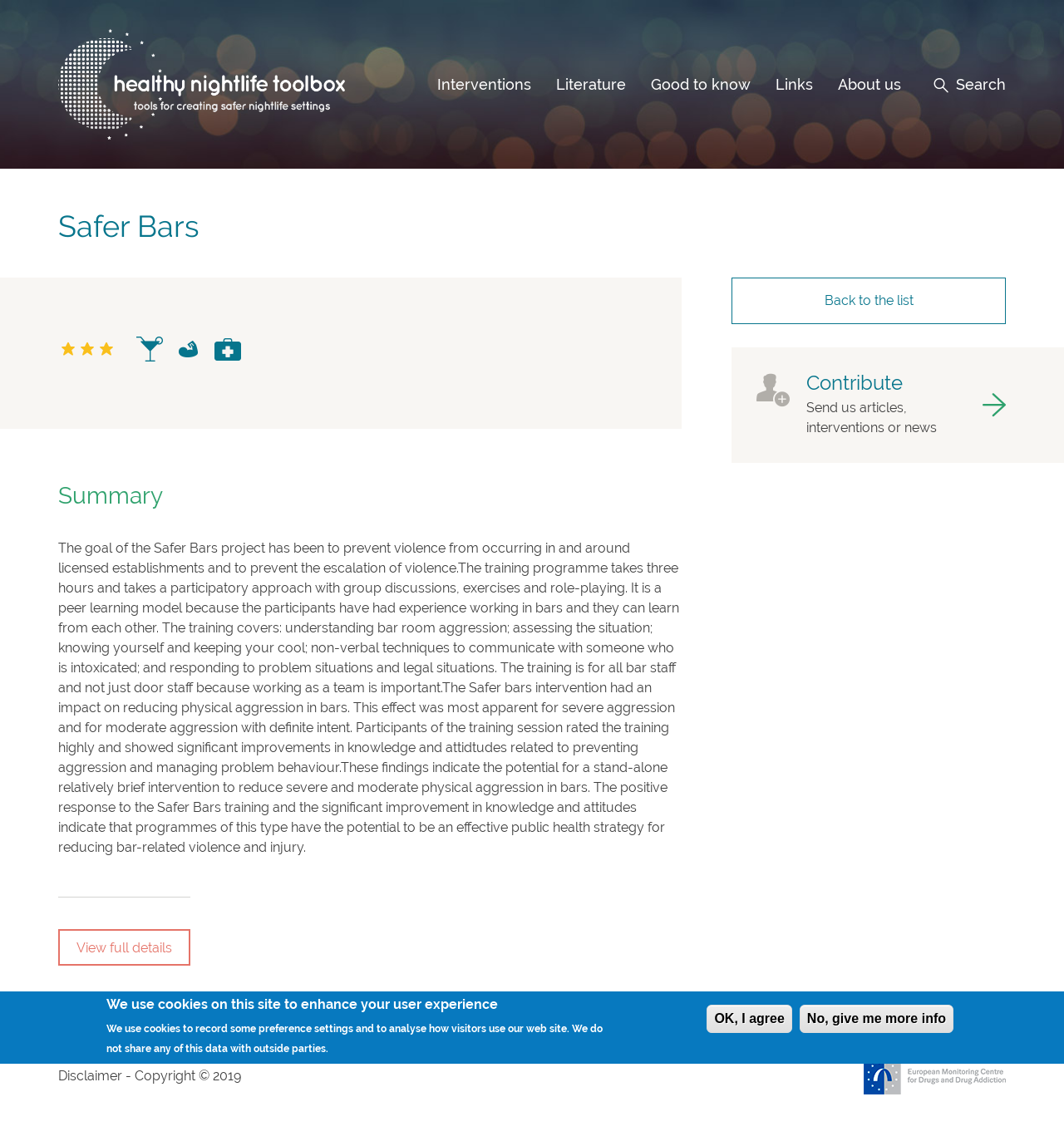Locate the bounding box coordinates of the area to click to fulfill this instruction: "View full details". The bounding box should be presented as four float numbers between 0 and 1, in the order [left, top, right, bottom].

[0.055, 0.811, 0.179, 0.842]